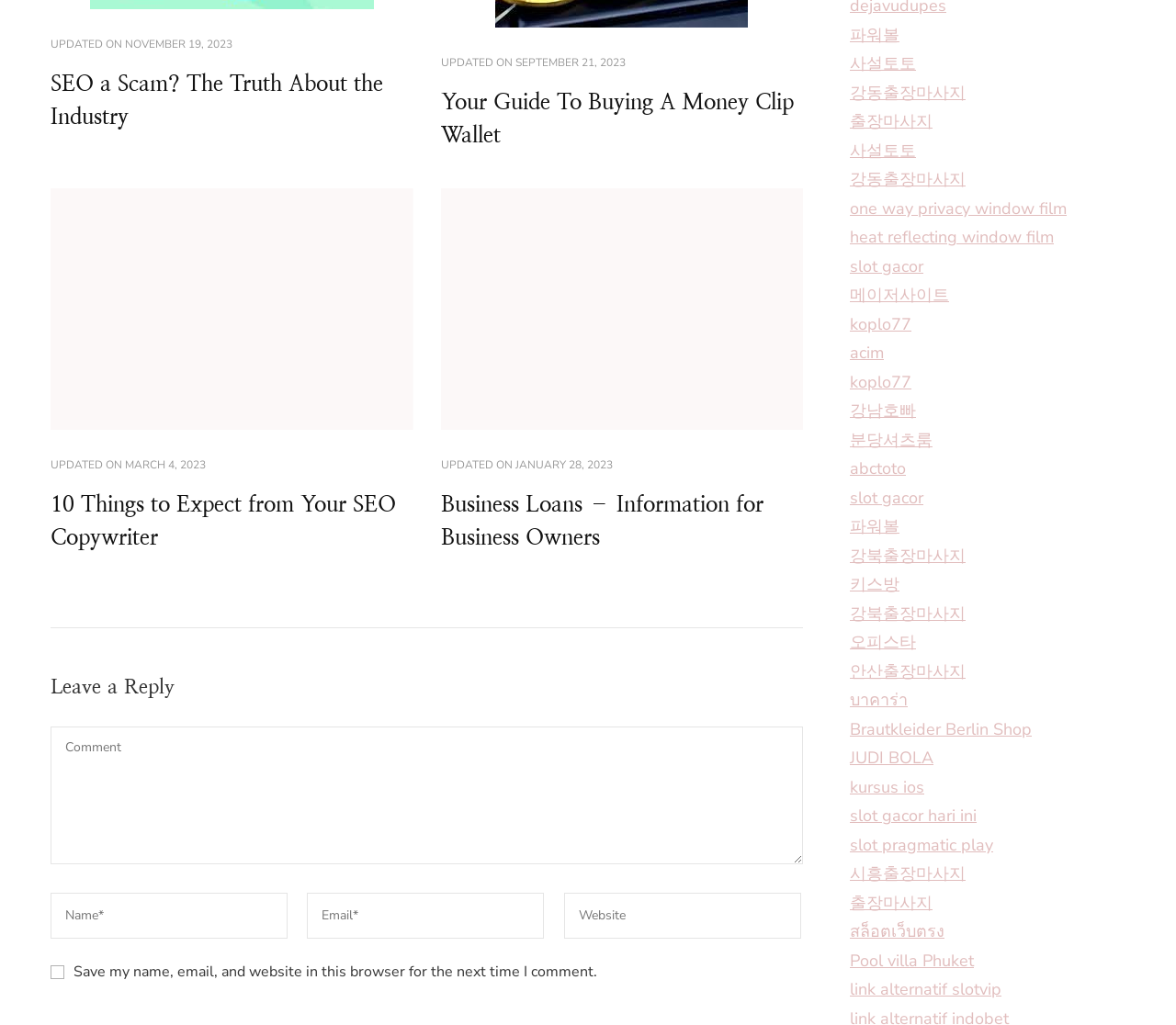Determine the bounding box coordinates for the clickable element to execute this instruction: "Leave a reply in the text box". Provide the coordinates as four float numbers between 0 and 1, i.e., [left, top, right, bottom].

[0.043, 0.709, 0.683, 0.843]